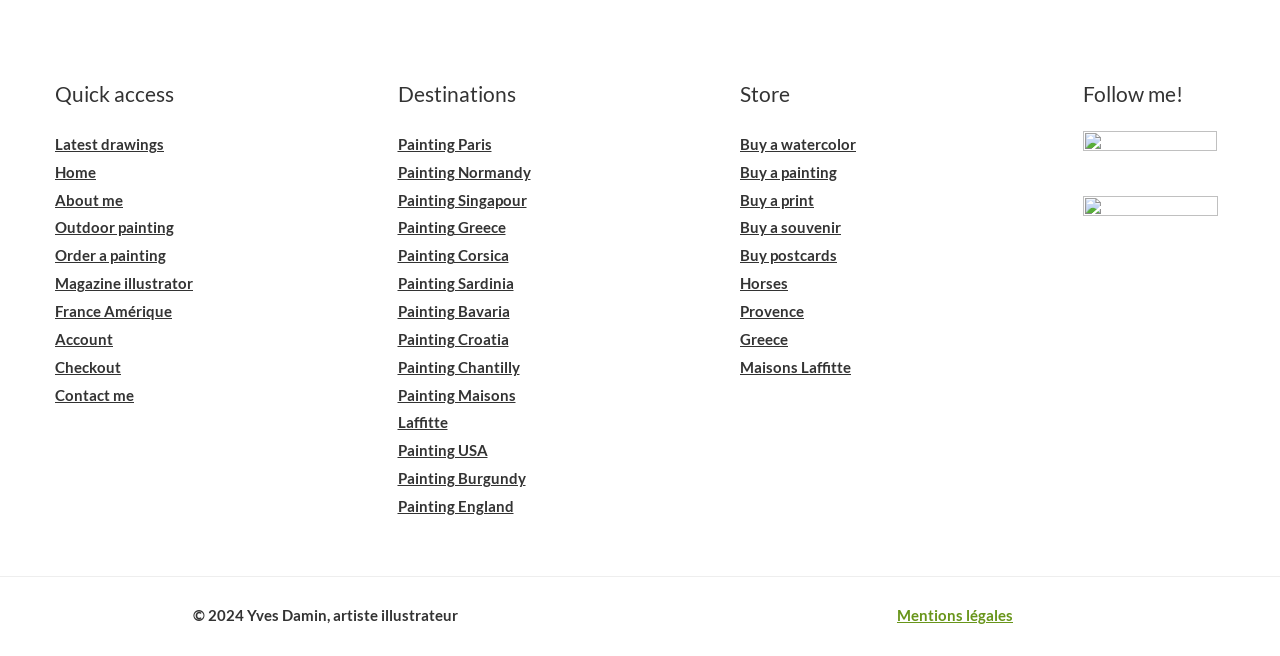How many links are there in the 'Quick access' section?
Based on the screenshot, answer the question with a single word or phrase.

11